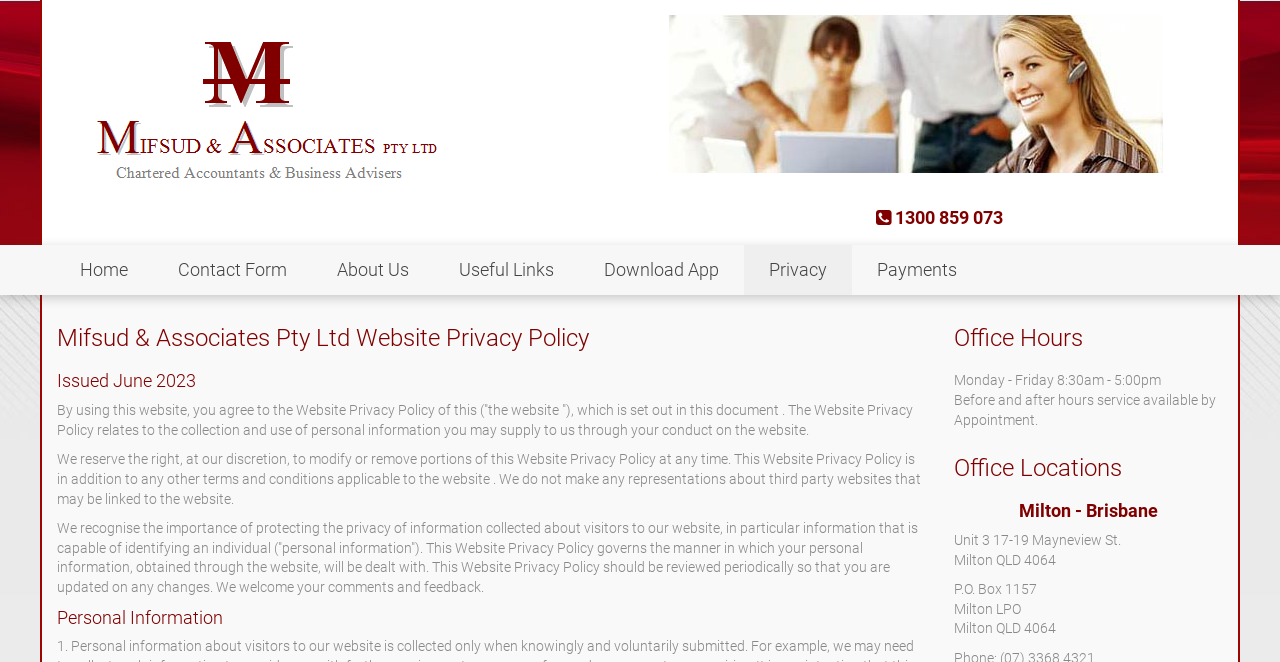Find the bounding box coordinates of the clickable element required to execute the following instruction: "Click the Payments link". Provide the coordinates as four float numbers between 0 and 1, i.e., [left, top, right, bottom].

[0.666, 0.37, 0.767, 0.446]